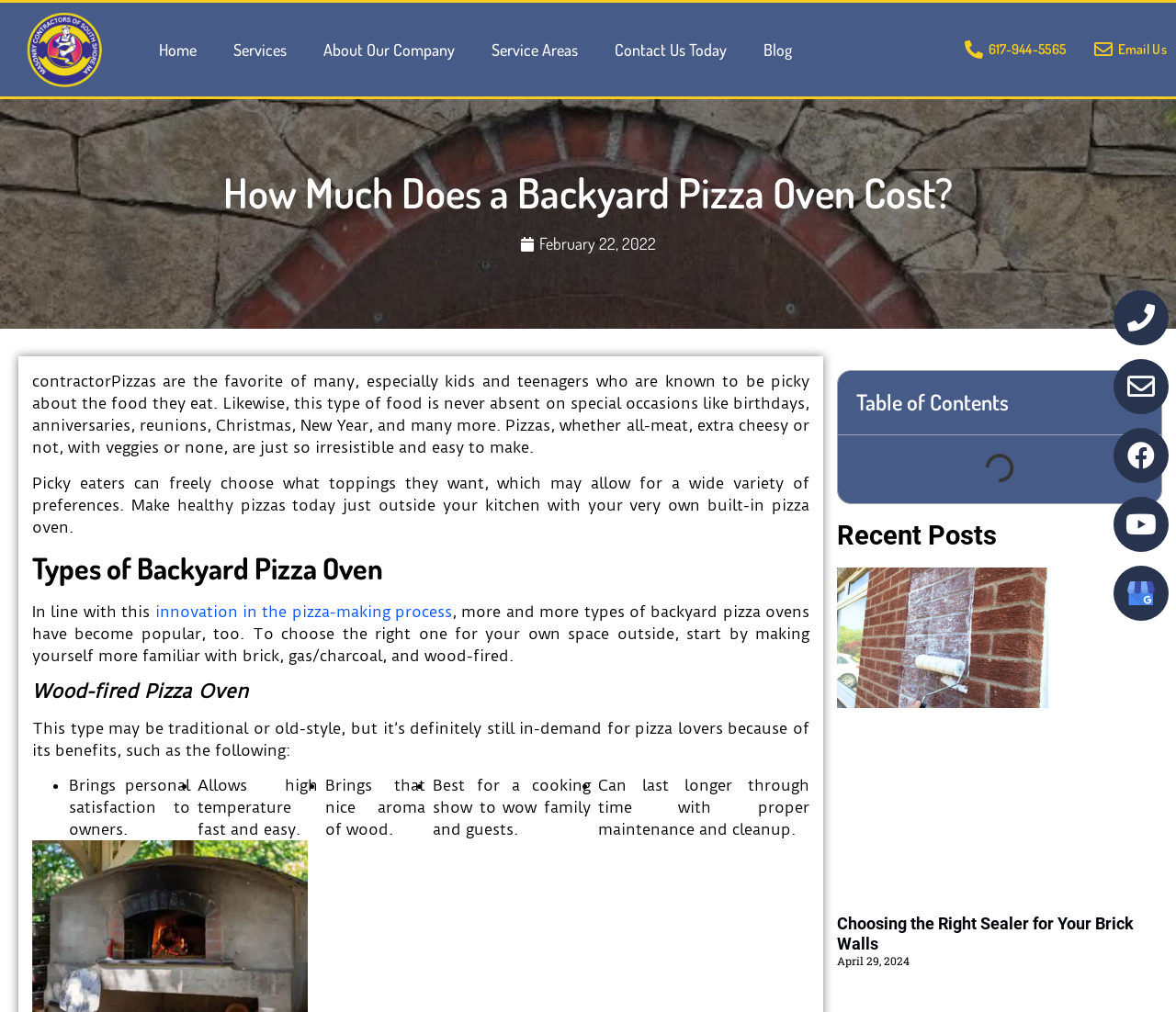Find the bounding box coordinates of the element to click in order to complete this instruction: "Email us". The bounding box coordinates must be four float numbers between 0 and 1, denoted as [left, top, right, bottom].

[0.914, 0.039, 0.992, 0.059]